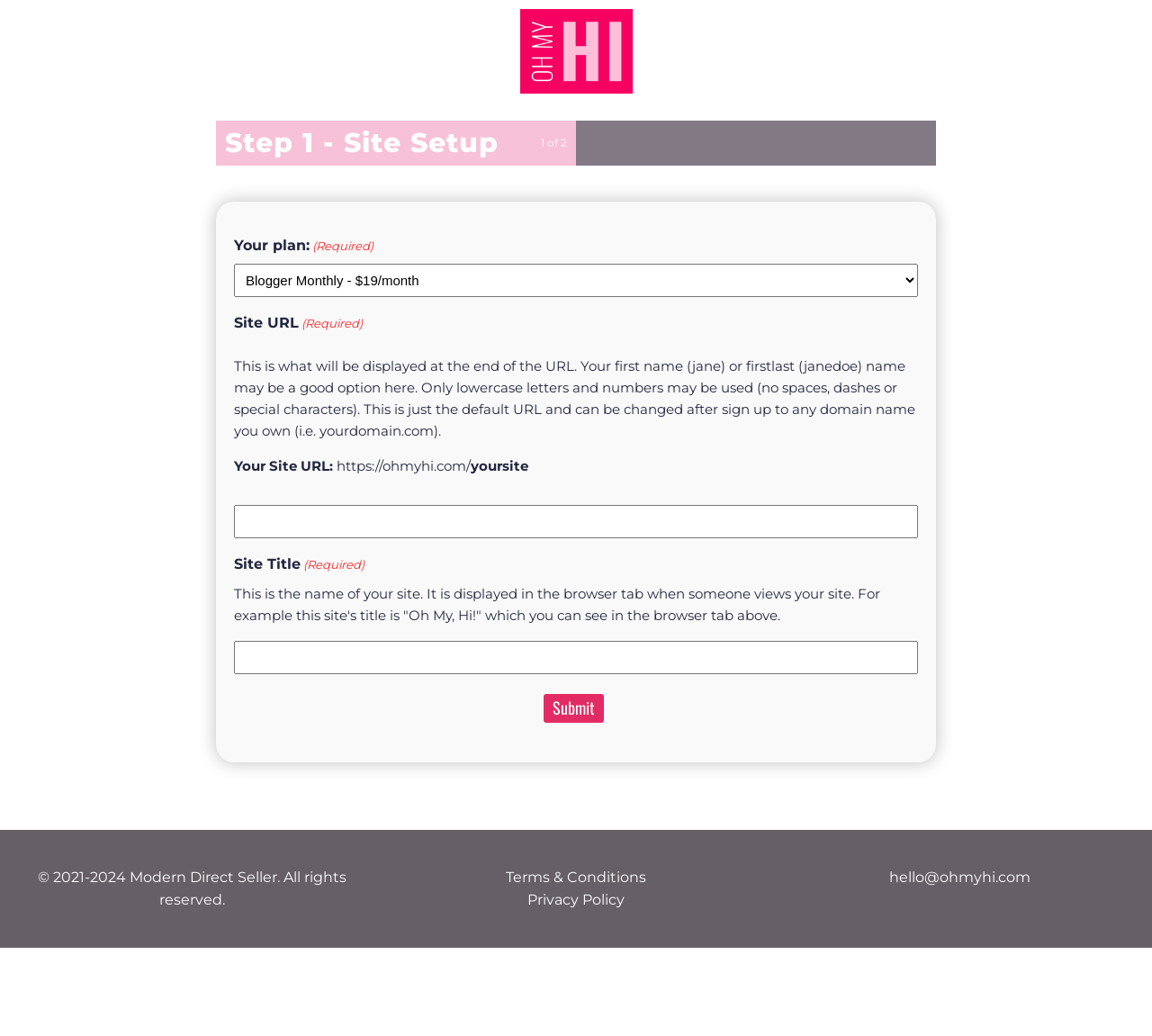What is required to set up a site?
Refer to the screenshot and answer in one word or phrase.

Plan and Site URL